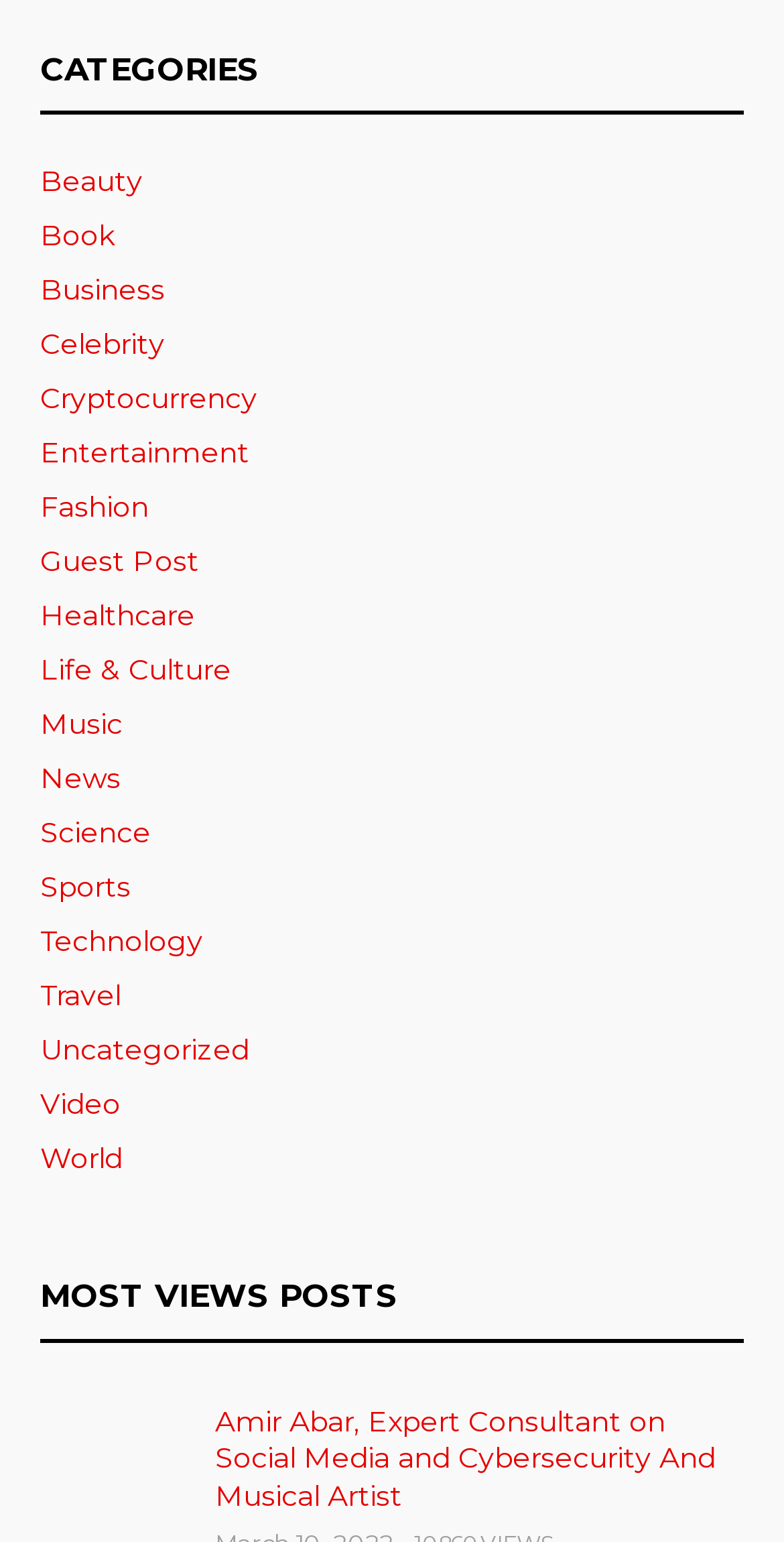Determine the bounding box coordinates for the area that should be clicked to carry out the following instruction: "Click on the Beauty category".

[0.051, 0.105, 0.182, 0.132]